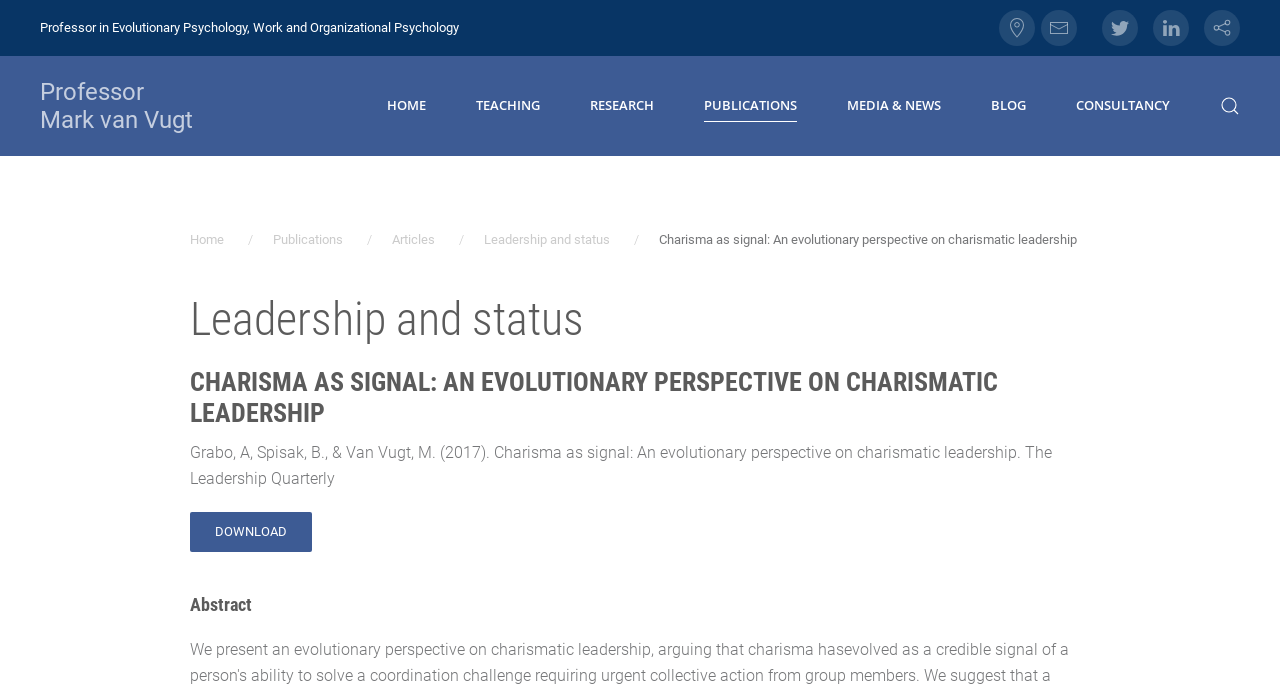Can you find the bounding box coordinates for the element that needs to be clicked to execute this instruction: "View the PUBLICATIONS page"? The coordinates should be given as four float numbers between 0 and 1, i.e., [left, top, right, bottom].

[0.53, 0.095, 0.642, 0.21]